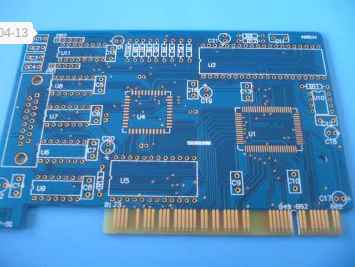Break down the image and describe each part extensively.

The image features a detailed view of a blue printed circuit board (PCB) dated April 13, 2024, showcasing multiple circuit pathways and components. It highlights various electronic elements laid out methodically, including integrated circuits (U1 and U4), connection points (U2, U3, etc.), and a series of gold fingers at the edge for interfacing with other components or boards. The design reflects a typical structure for modern electronic devices, emphasizing both functionality and the intricate engineering involved in PCB design and manufacturing.